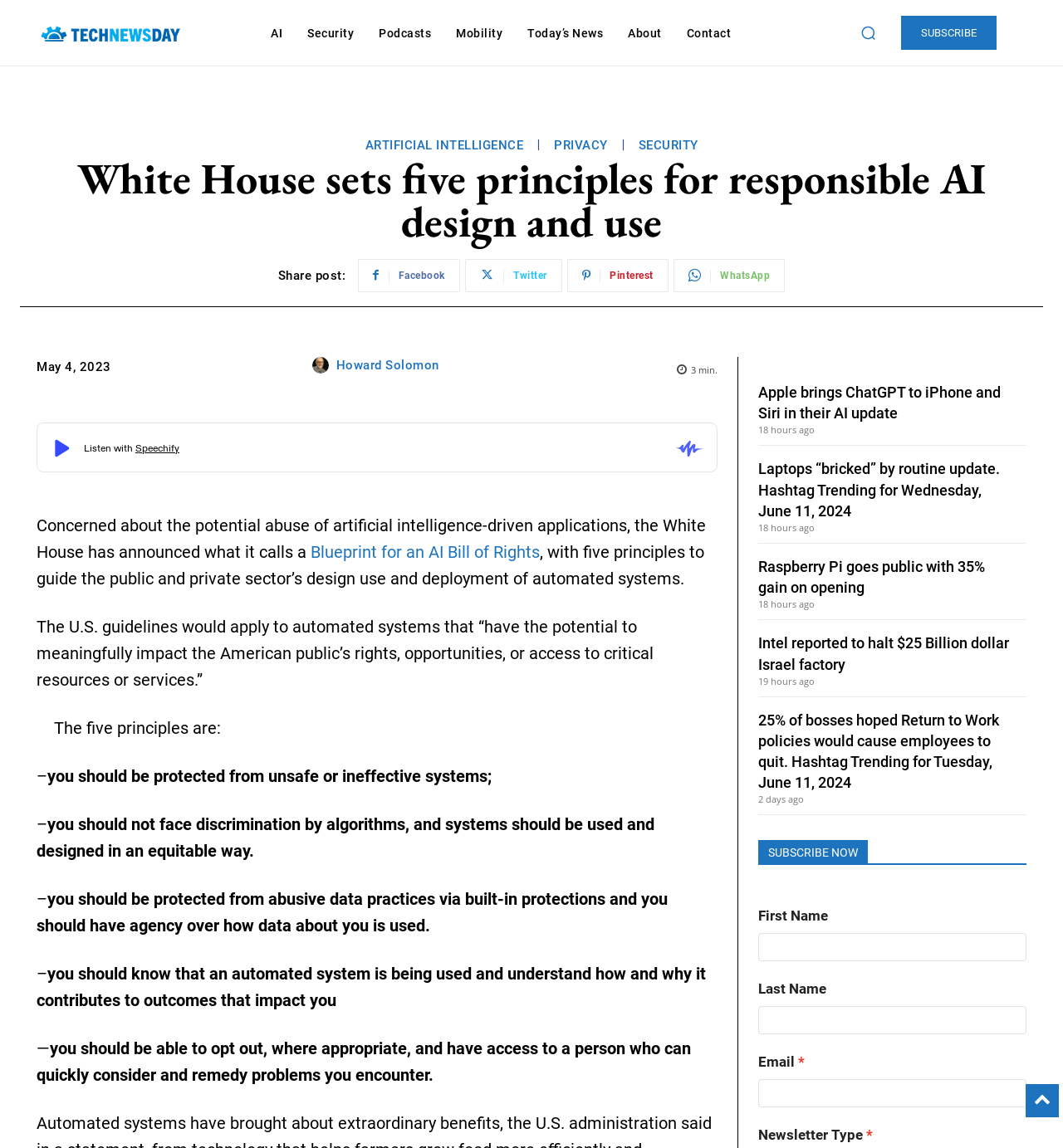Find the bounding box coordinates of the element you need to click on to perform this action: 'Subscribe to the newsletter'. The coordinates should be represented by four float values between 0 and 1, in the format [left, top, right, bottom].

[0.847, 0.014, 0.937, 0.043]